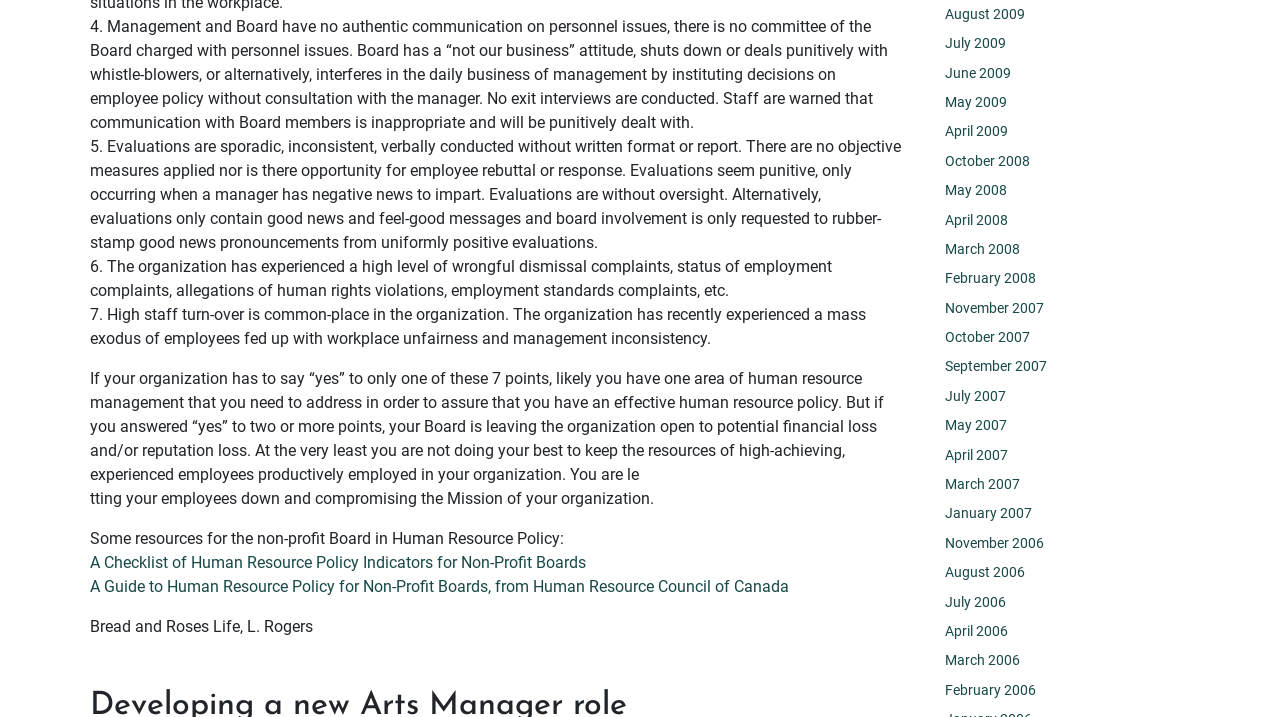Respond to the following question using a concise word or phrase: 
What is the main topic of the webpage?

Human Resource Policy